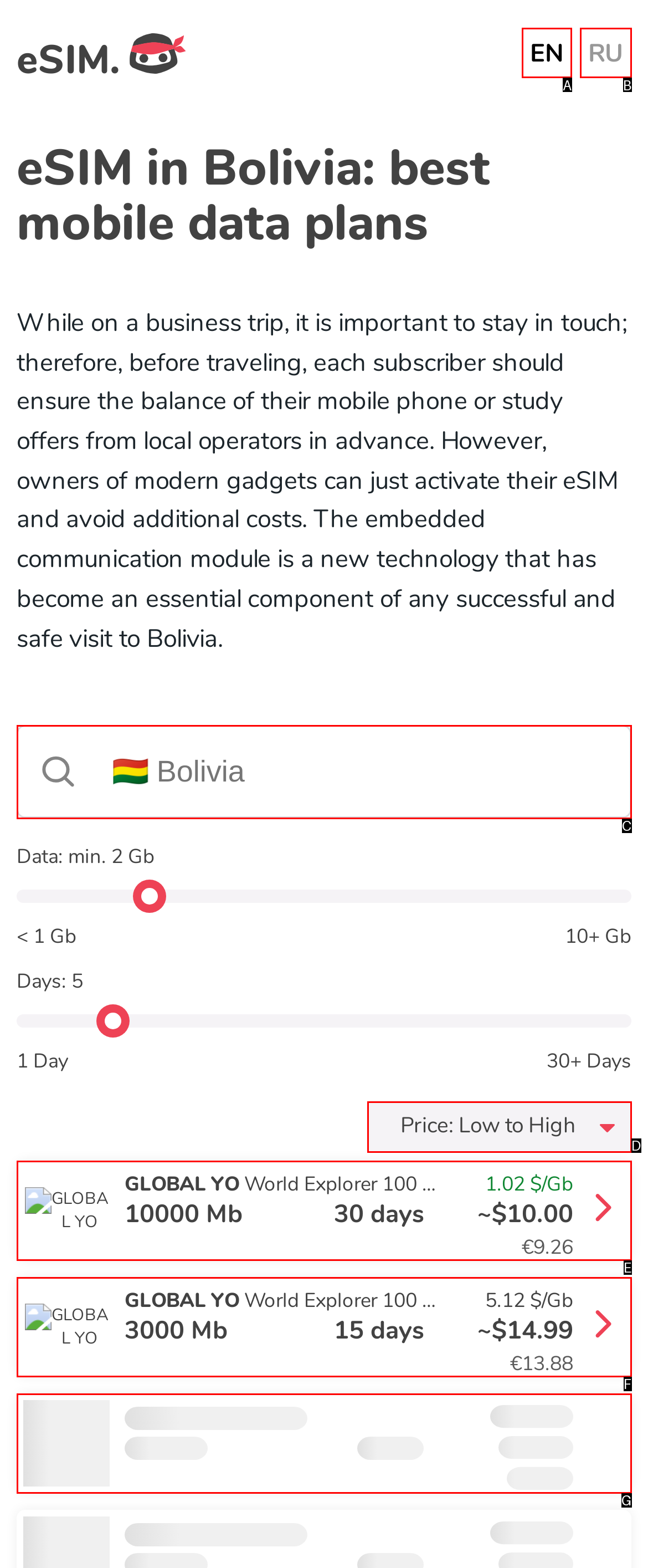Look at the description: aria-label="See deal 99732"
Determine the letter of the matching UI element from the given choices.

G